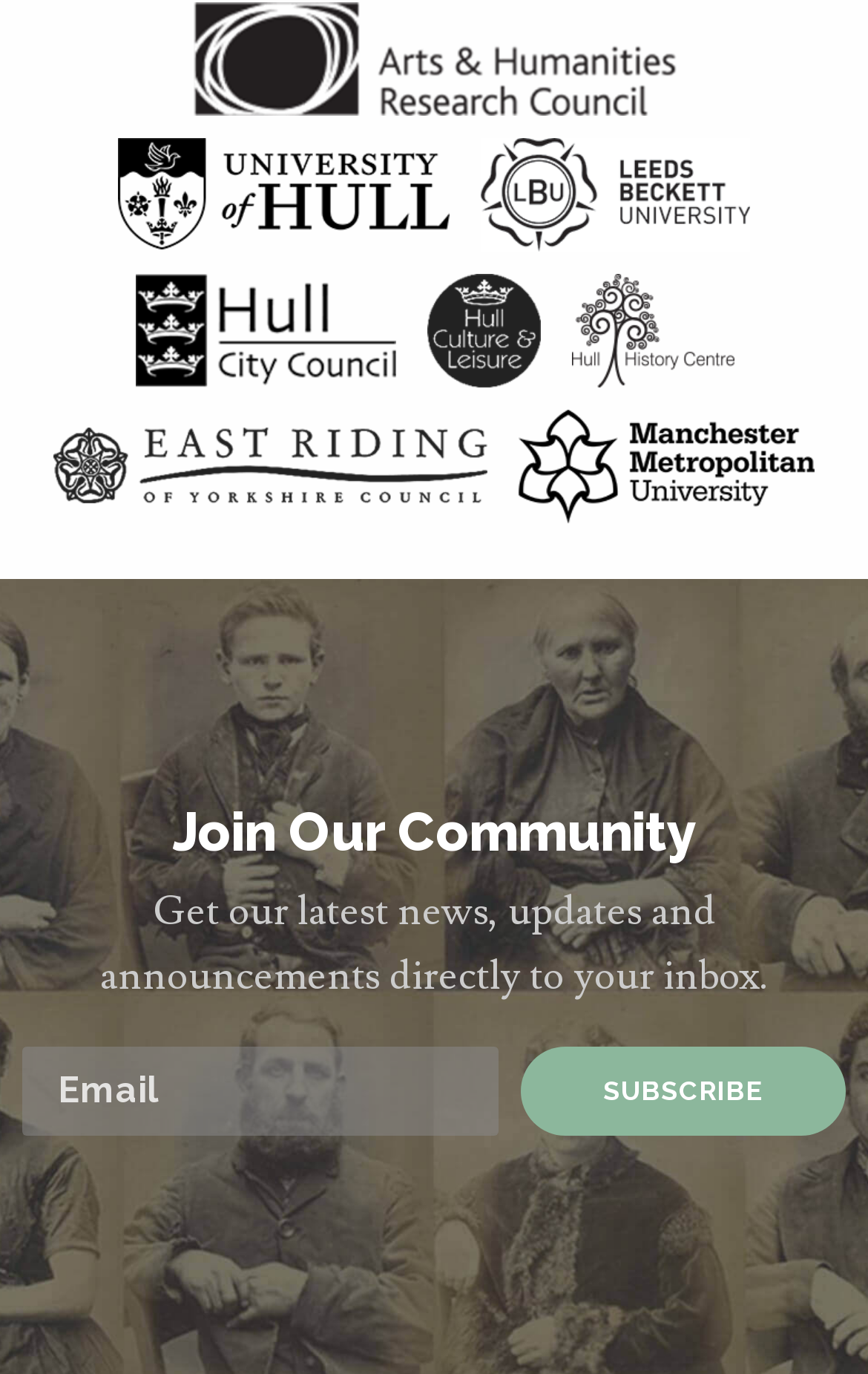What is the text on the subscribe button?
Use the information from the image to give a detailed answer to the question.

The subscribe button is located at the bottom-right of the webpage, and it has a static text element with the text 'SUBSCRIBE' in uppercase letters, indicating that it is used to submit the email address entered in the textbox.